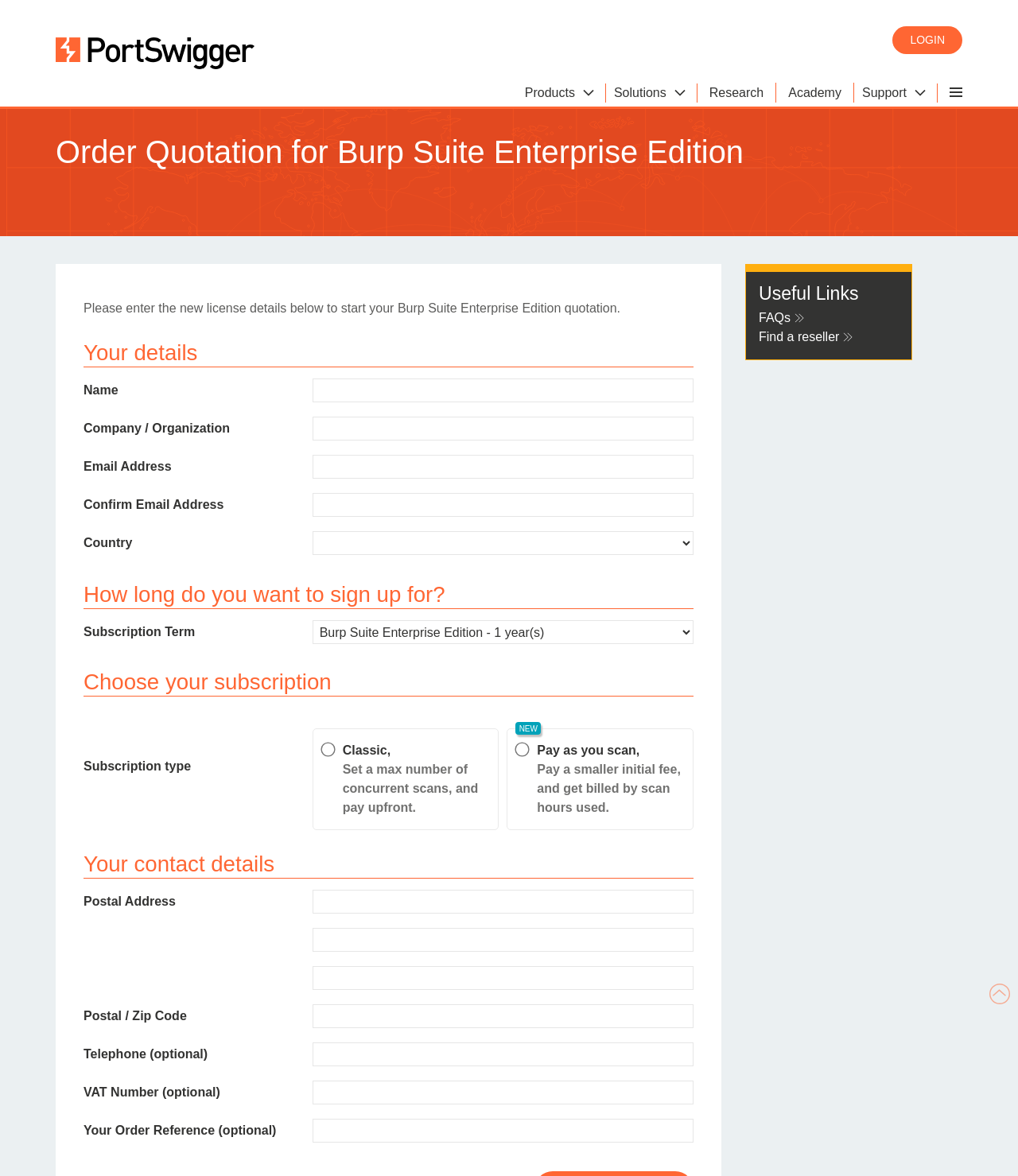Highlight the bounding box coordinates of the region I should click on to meet the following instruction: "Choose your subscription".

[0.082, 0.645, 0.188, 0.657]